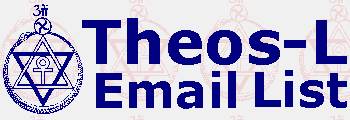Generate a detailed explanation of the scene depicted in the image.

This image features the title "Theos-L Email List" prominently displayed in bold blue letters against a white background. Below the text, a symbolic graphic is included, showcasing an intricate design that references Theosophical themes, including a hexagram (Star of David) and an ankh, which are significant in Theosophy. The background hints at a deeper spiritual context, likely alluding to the philosophies explored within the Theos-L community. This email list is likely a platform for discussion and exchange among individuals interested in Theosophy and related topics.